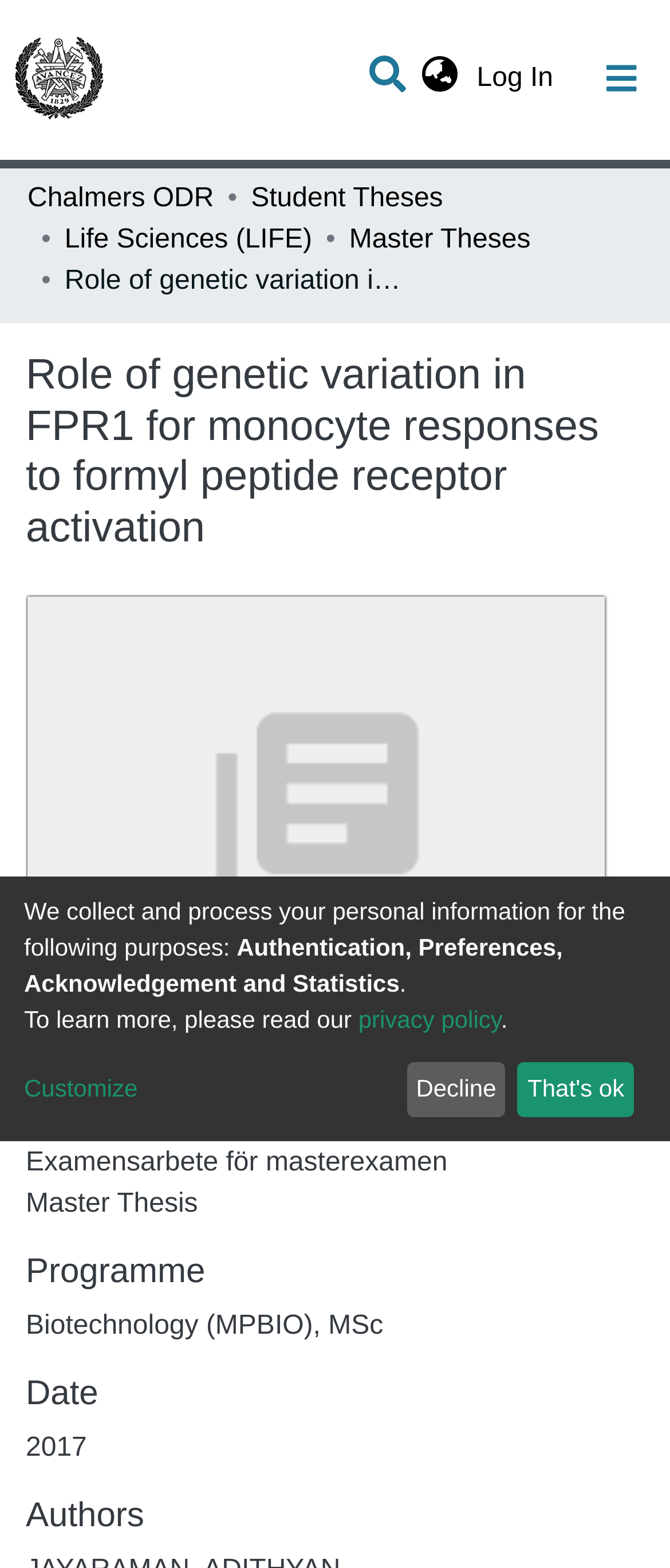What type of thesis is being described?
Carefully analyze the image and provide a thorough answer to the question.

The webpage provides information about a specific thesis, and the type of thesis is indicated as 'Master Thesis' in the 'Type' section, which is located below the main heading.